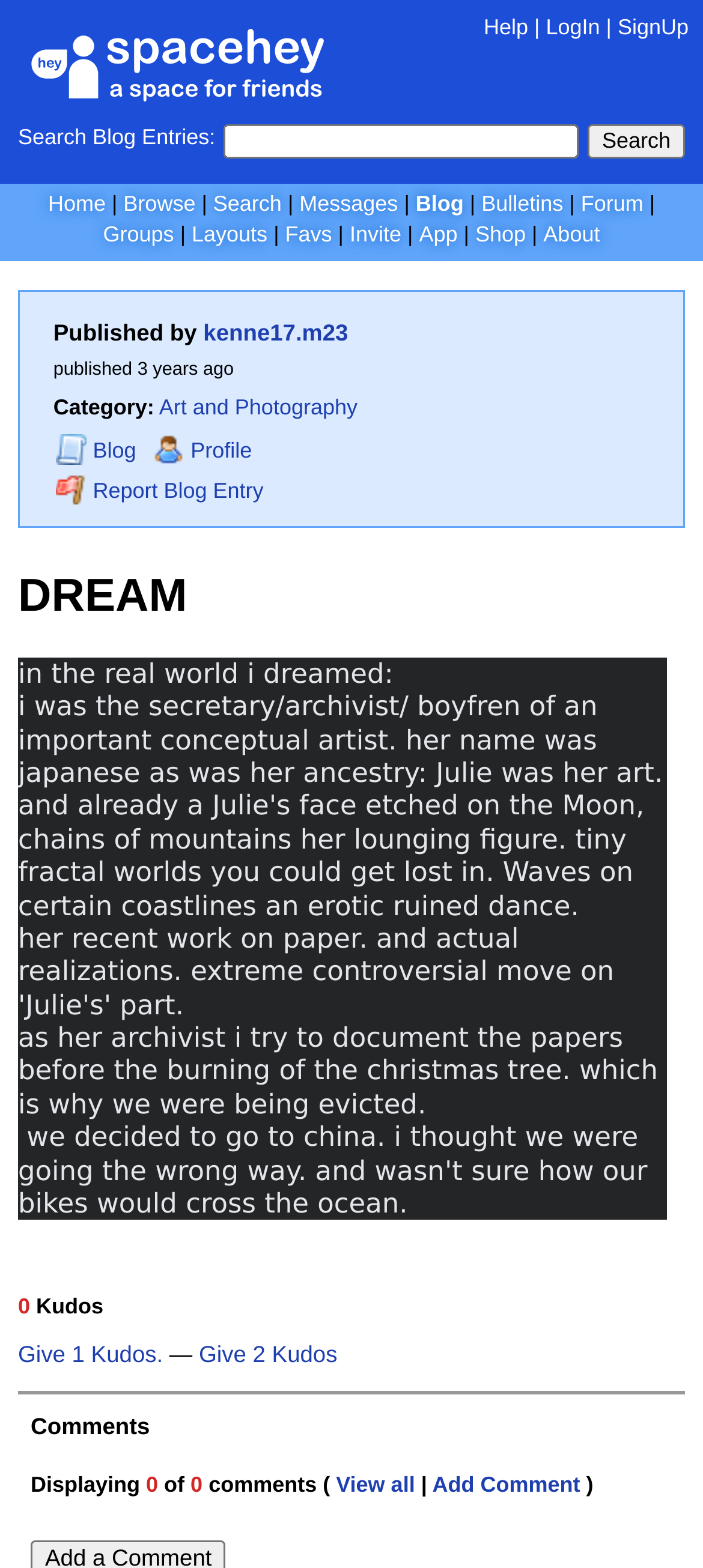Identify the coordinates of the bounding box for the element that must be clicked to accomplish the instruction: "click the link at the bottom left".

None